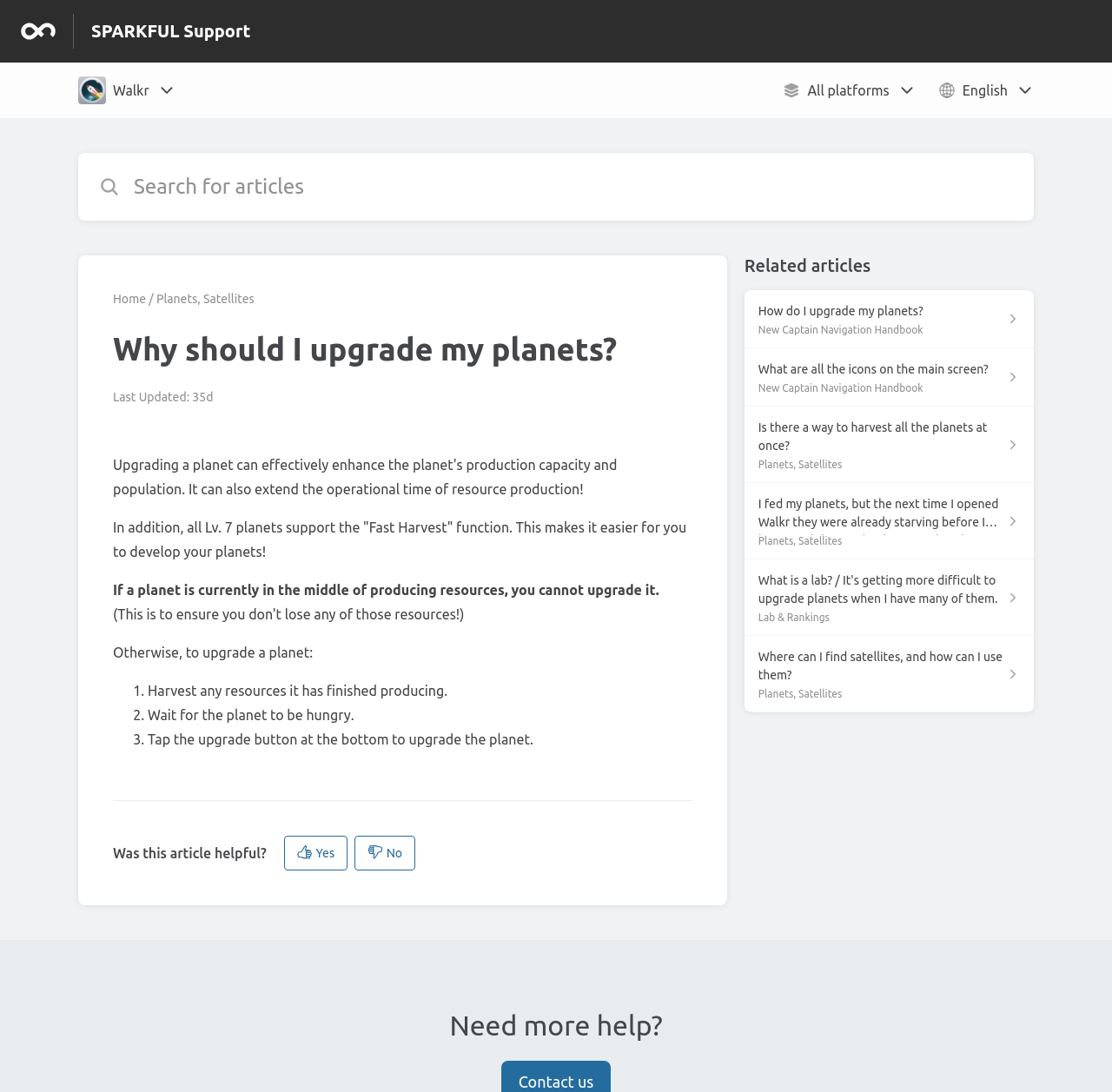Answer the question using only a single word or phrase: 
What are the related articles about?

Planets, satellites, and labs